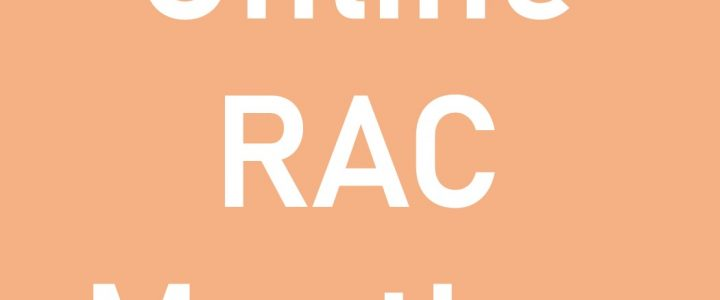Generate a detailed explanation of the scene depicted in the image.

The image features bold, large white text on a soft peach background, reading "Online RAC Meeting." This graphic likely promotes an upcoming Resident Architectural Committee (RAC) meeting, indicating that participants will be able to join remotely. The visual design emphasizes clarity and visibility, making it easy for viewers to understand important information regarding the meeting format. Such a meeting opens the door for community engagement, providing residents with an opportunity to participate in discussions from the comfort of their own homes.